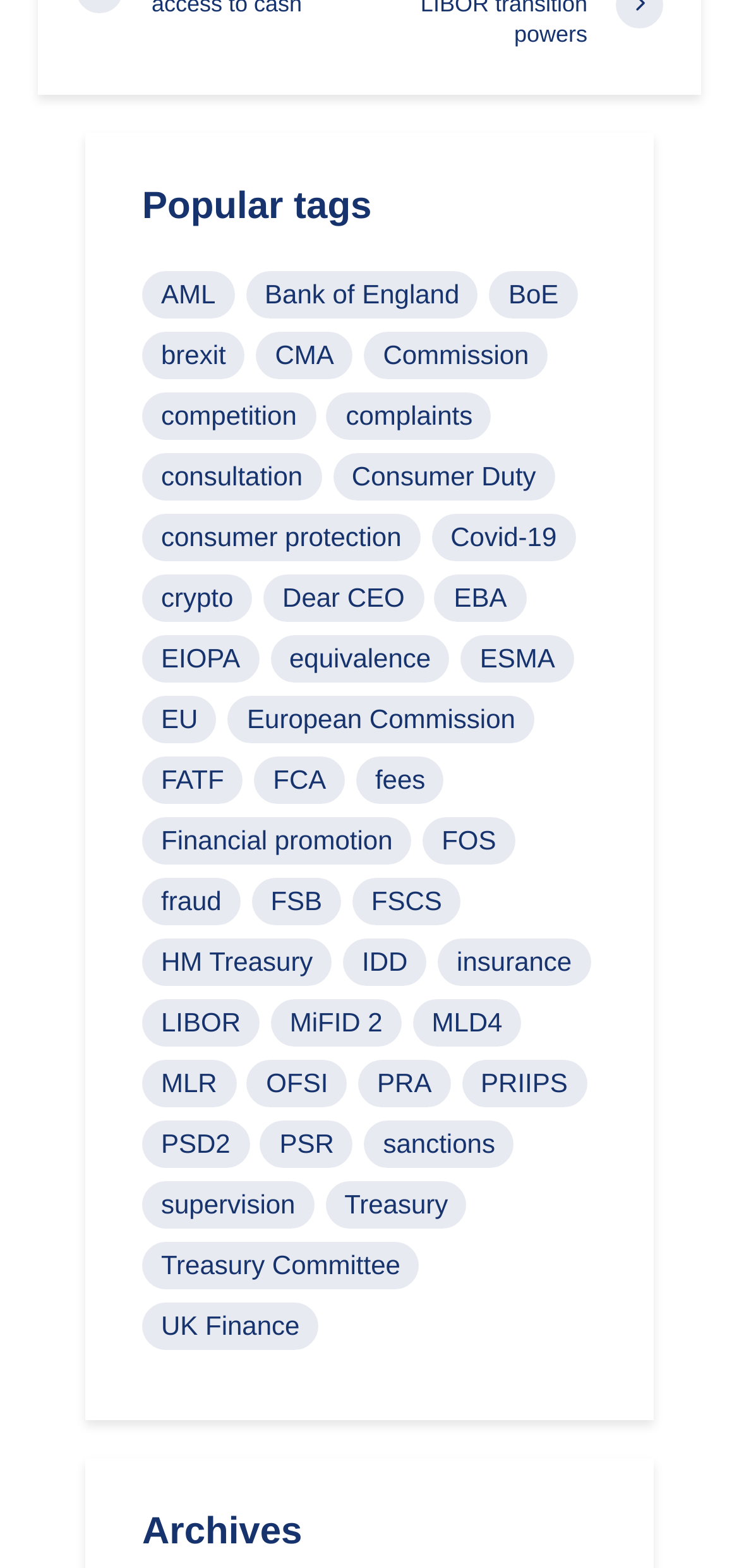Determine the bounding box for the described UI element: "consultation".

[0.192, 0.289, 0.435, 0.32]